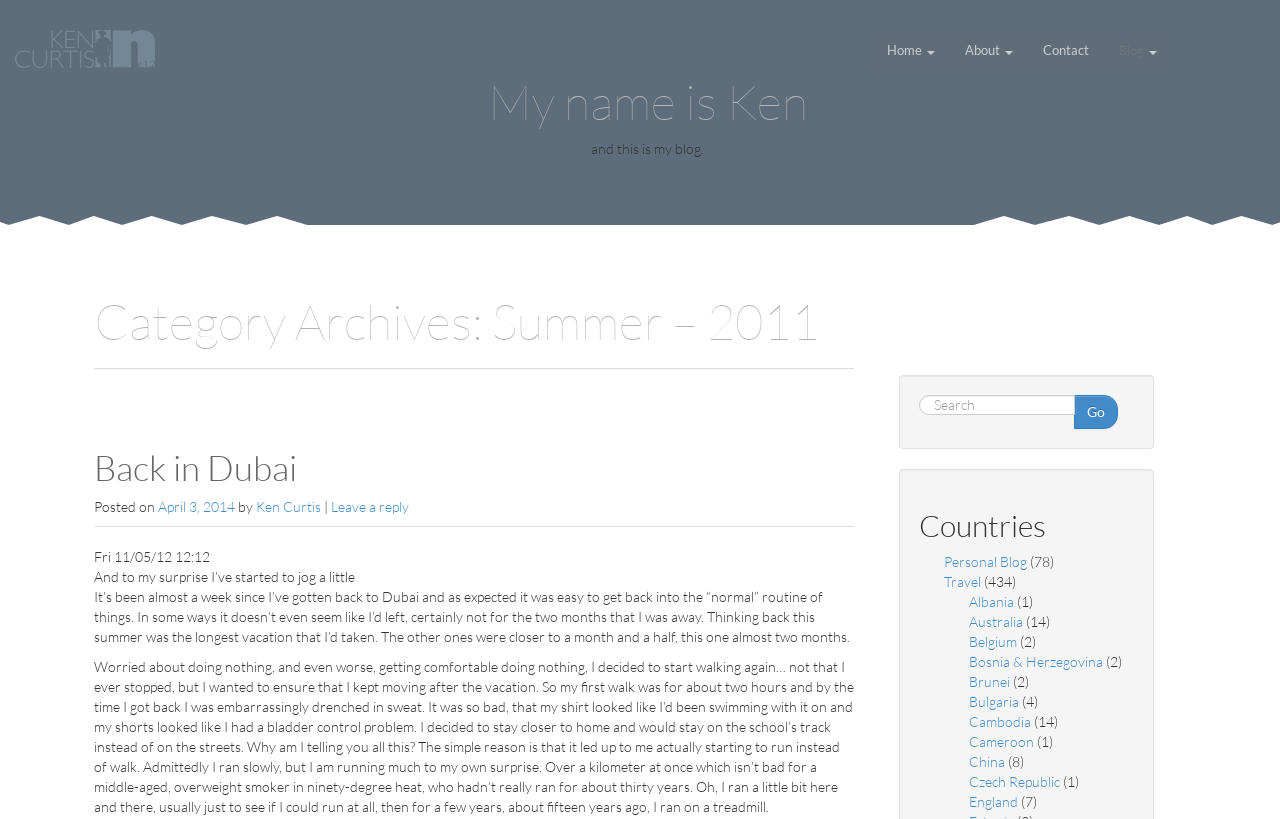Using the description: "England", determine the UI element's bounding box coordinates. Ensure the coordinates are in the format of four float numbers between 0 and 1, i.e., [left, top, right, bottom].

[0.757, 0.968, 0.795, 0.989]